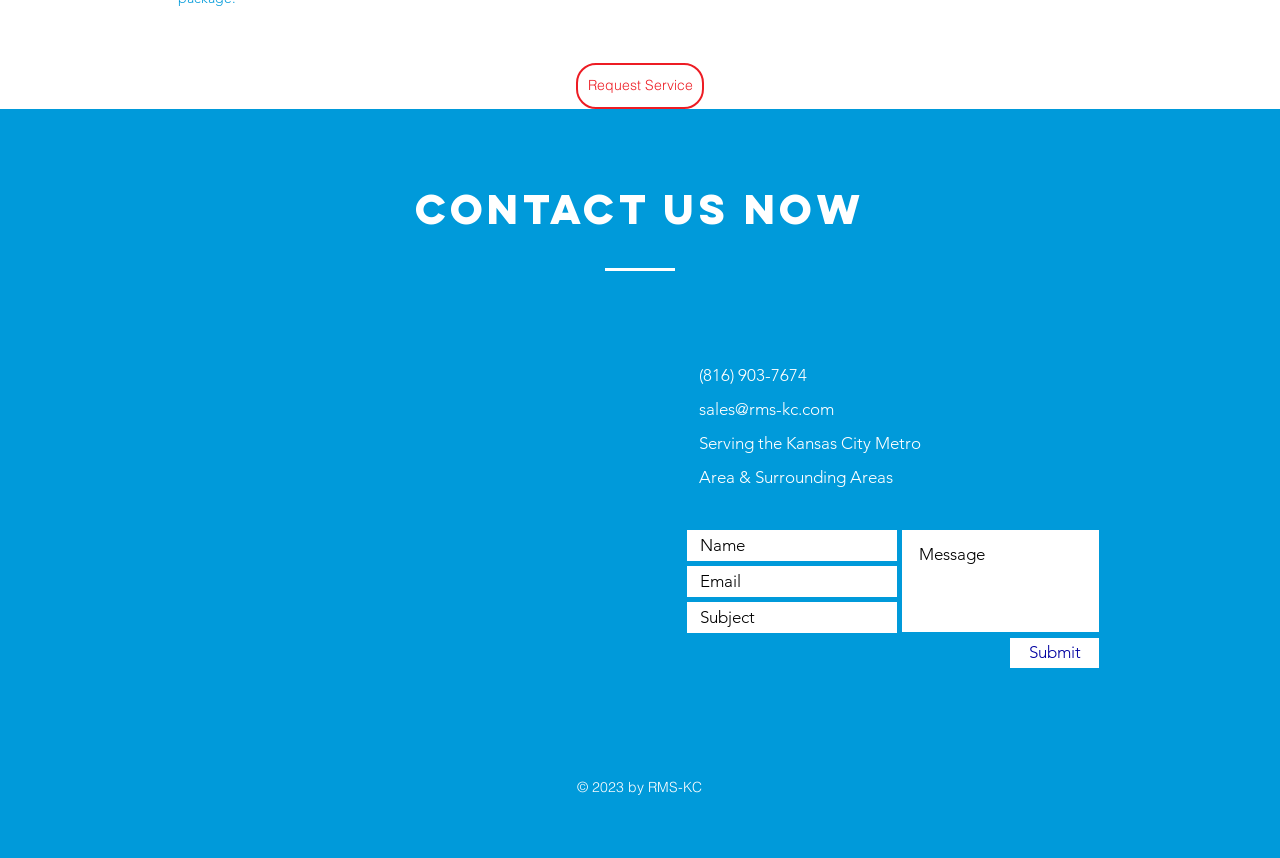How many text boxes are required to fill out?
Please answer the question with as much detail and depth as you can.

I found the required text boxes by looking at the text box elements with the 'required' attribute set to 'True', which are the 'Name' and 'Email' text boxes, located at the middle section of the webpage.